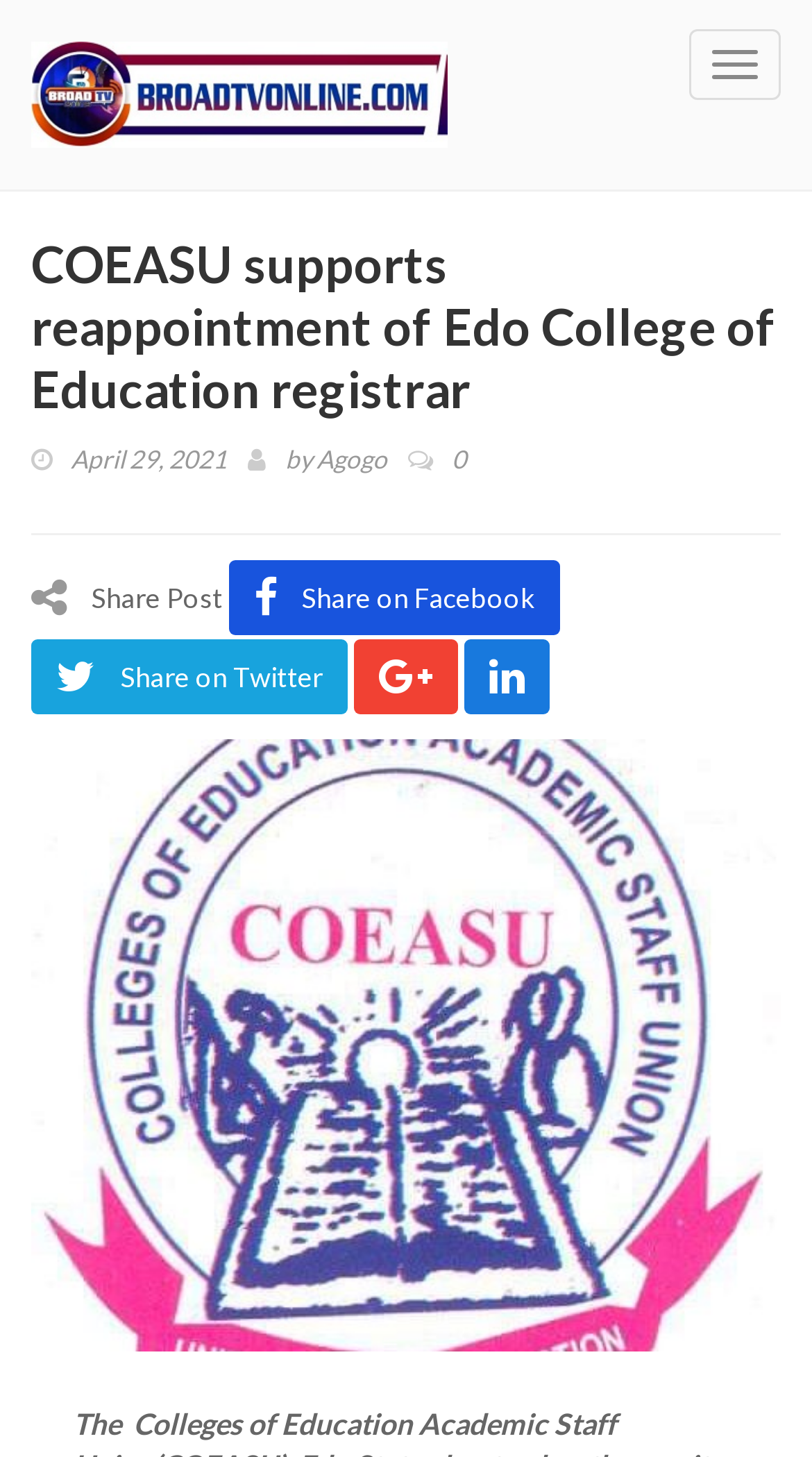Provide a brief response using a word or short phrase to this question:
What is the topic of the news article?

Reappointment of Edo College of Education registrar